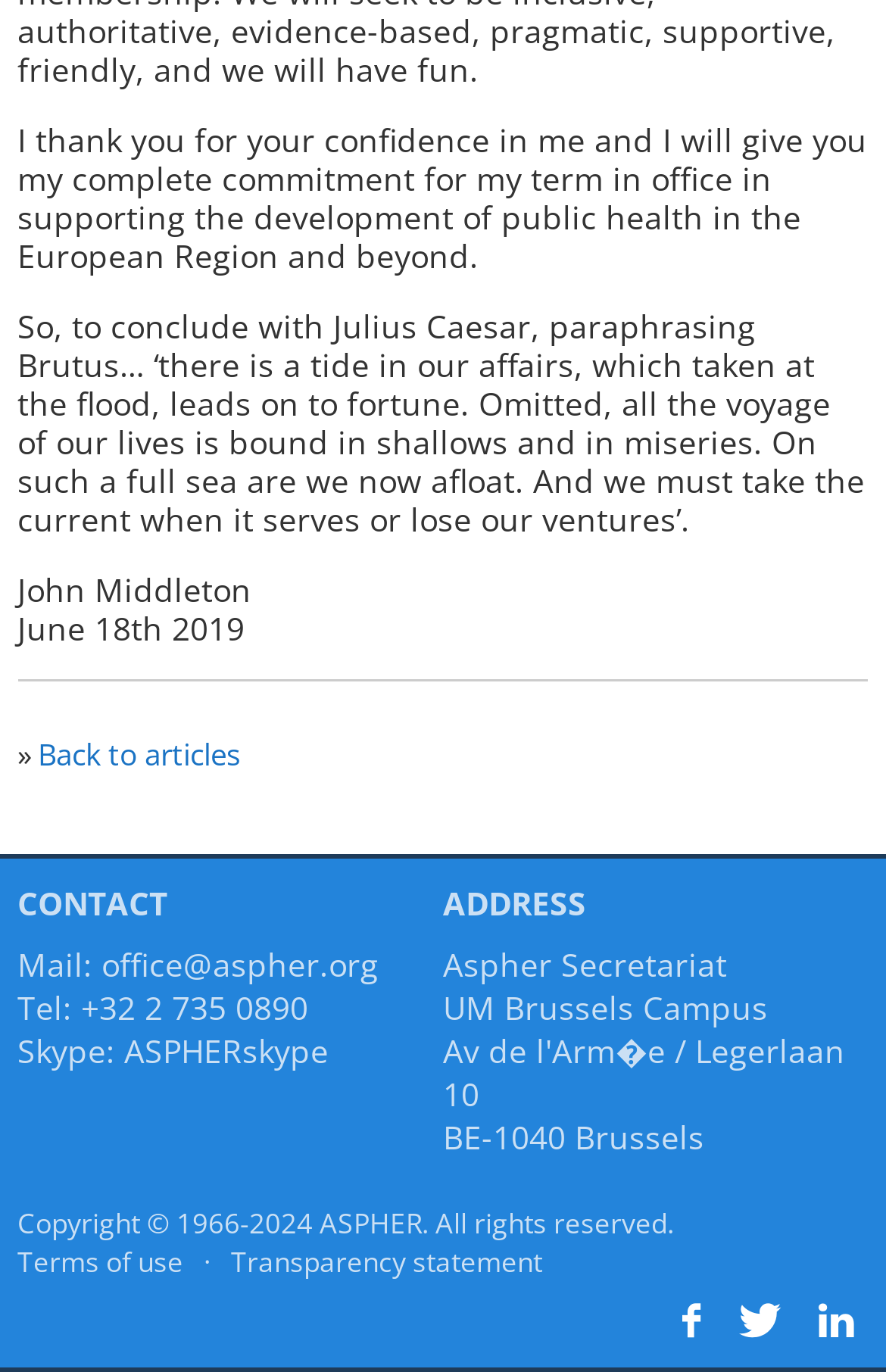How many social media links are there?
Refer to the screenshot and respond with a concise word or phrase.

3